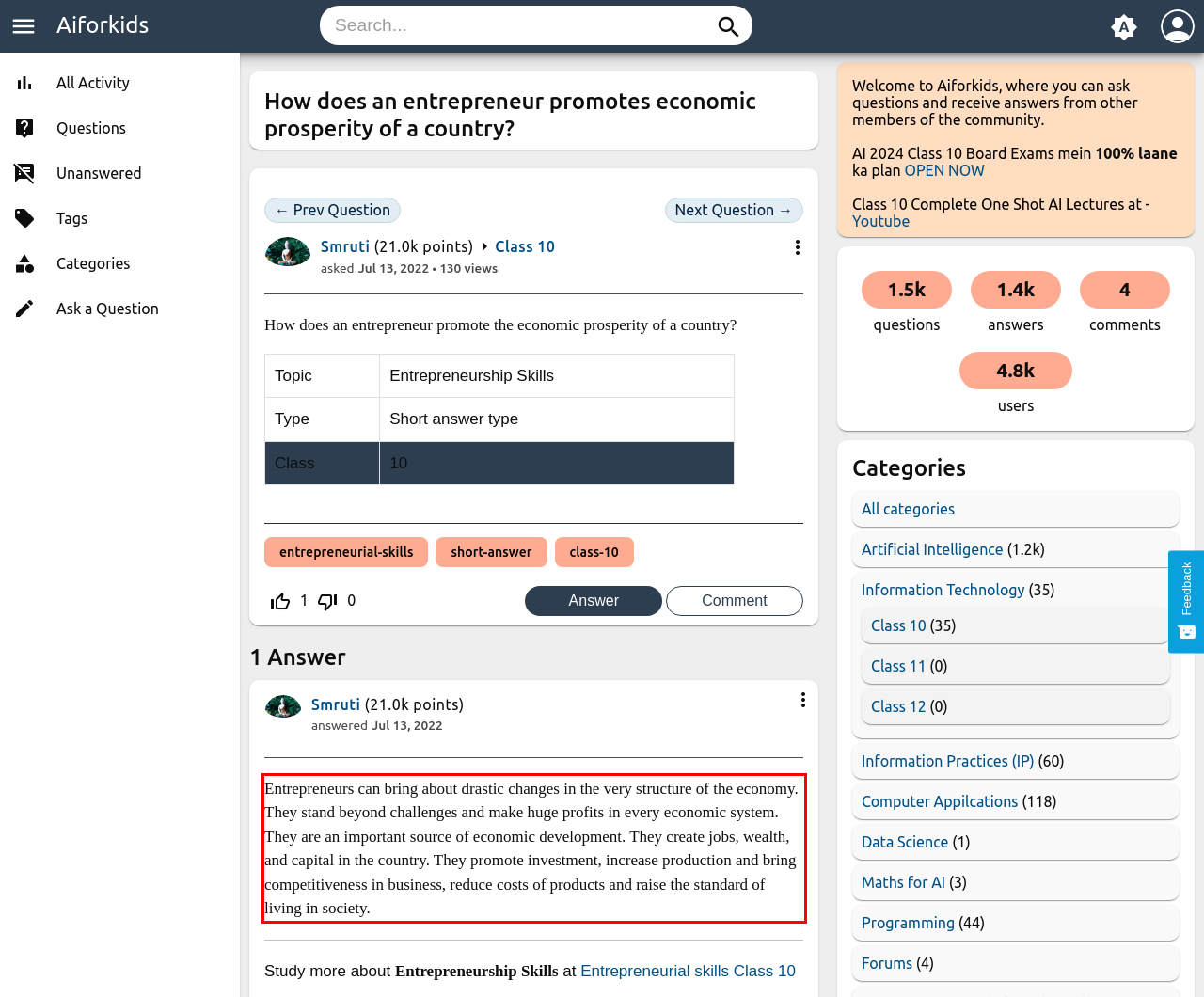You have a screenshot of a webpage where a UI element is enclosed in a red rectangle. Perform OCR to capture the text inside this red rectangle.

Entrepreneurs can bring about drastic changes in the very structure of the economy. They stand beyond challenges and make huge profits in every economic system. They are an important source of economic development. They create jobs, wealth, and capital in the country. They promote investment, increase production and bring competitiveness in business, reduce costs of products and raise the standard of living in society.